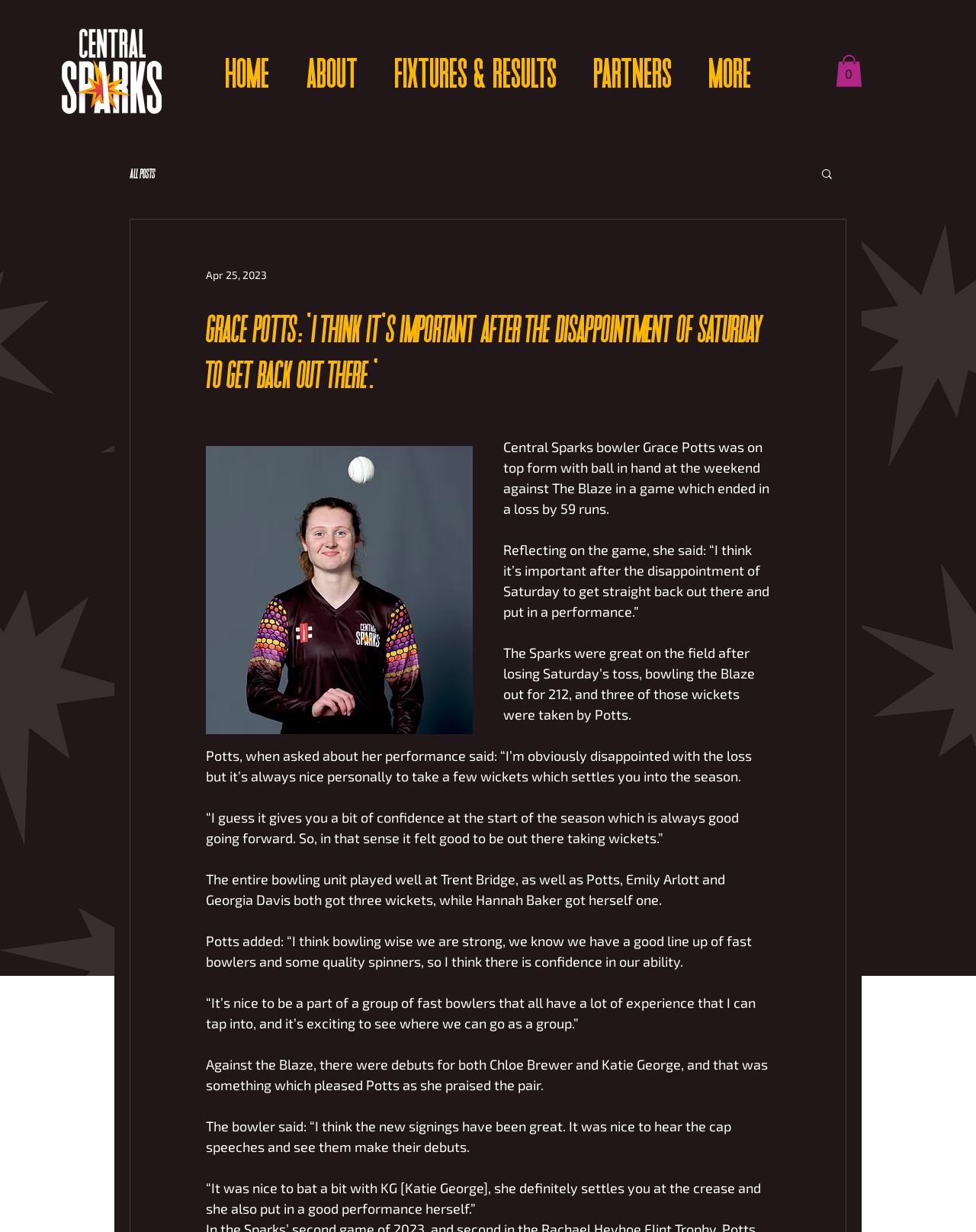How many wickets did Grace Potts take in the game against The Blaze? Based on the image, give a response in one word or a short phrase.

Three